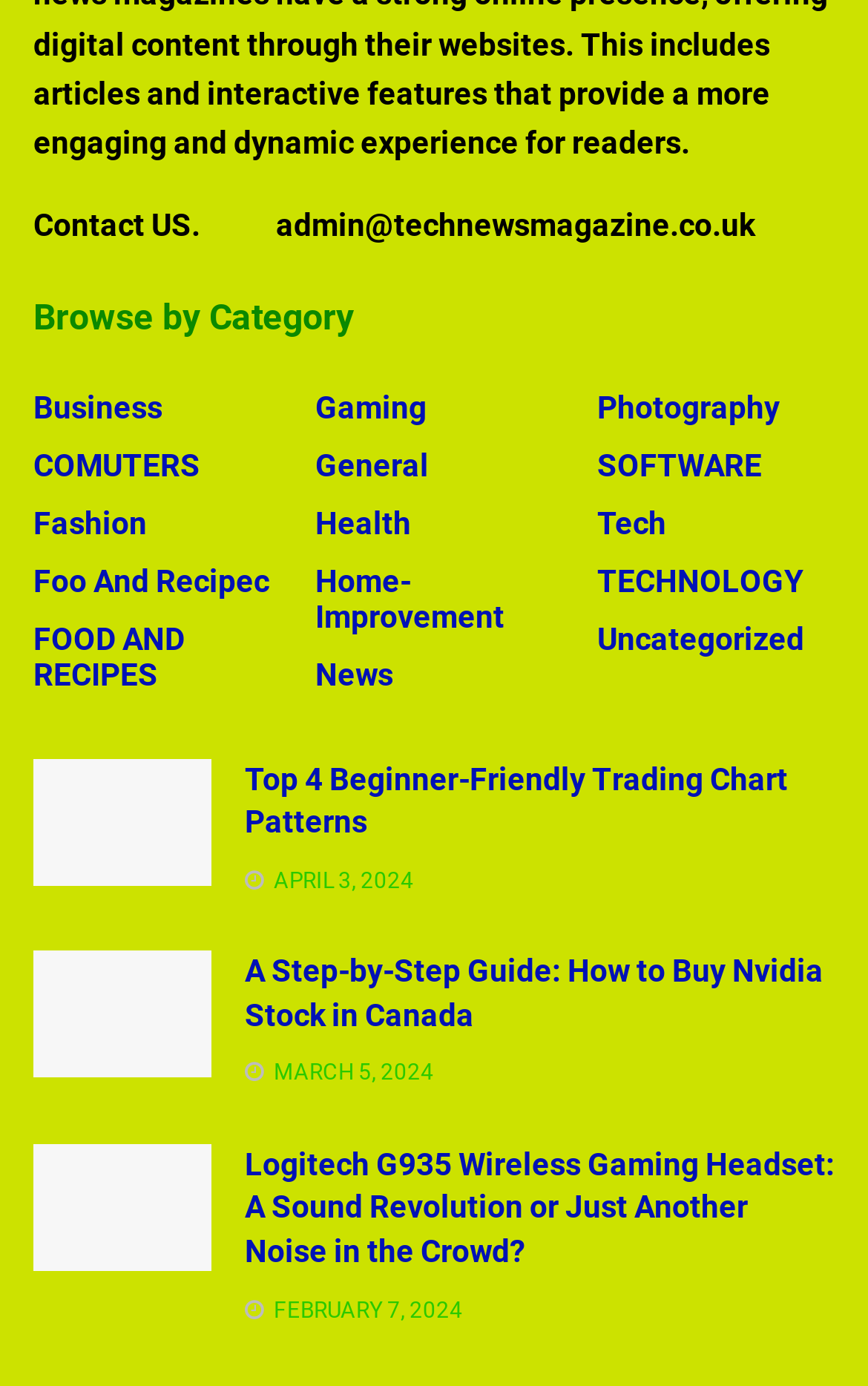Please locate the bounding box coordinates for the element that should be clicked to achieve the following instruction: "Browse by category". Ensure the coordinates are given as four float numbers between 0 and 1, i.e., [left, top, right, bottom].

[0.038, 0.212, 0.962, 0.248]